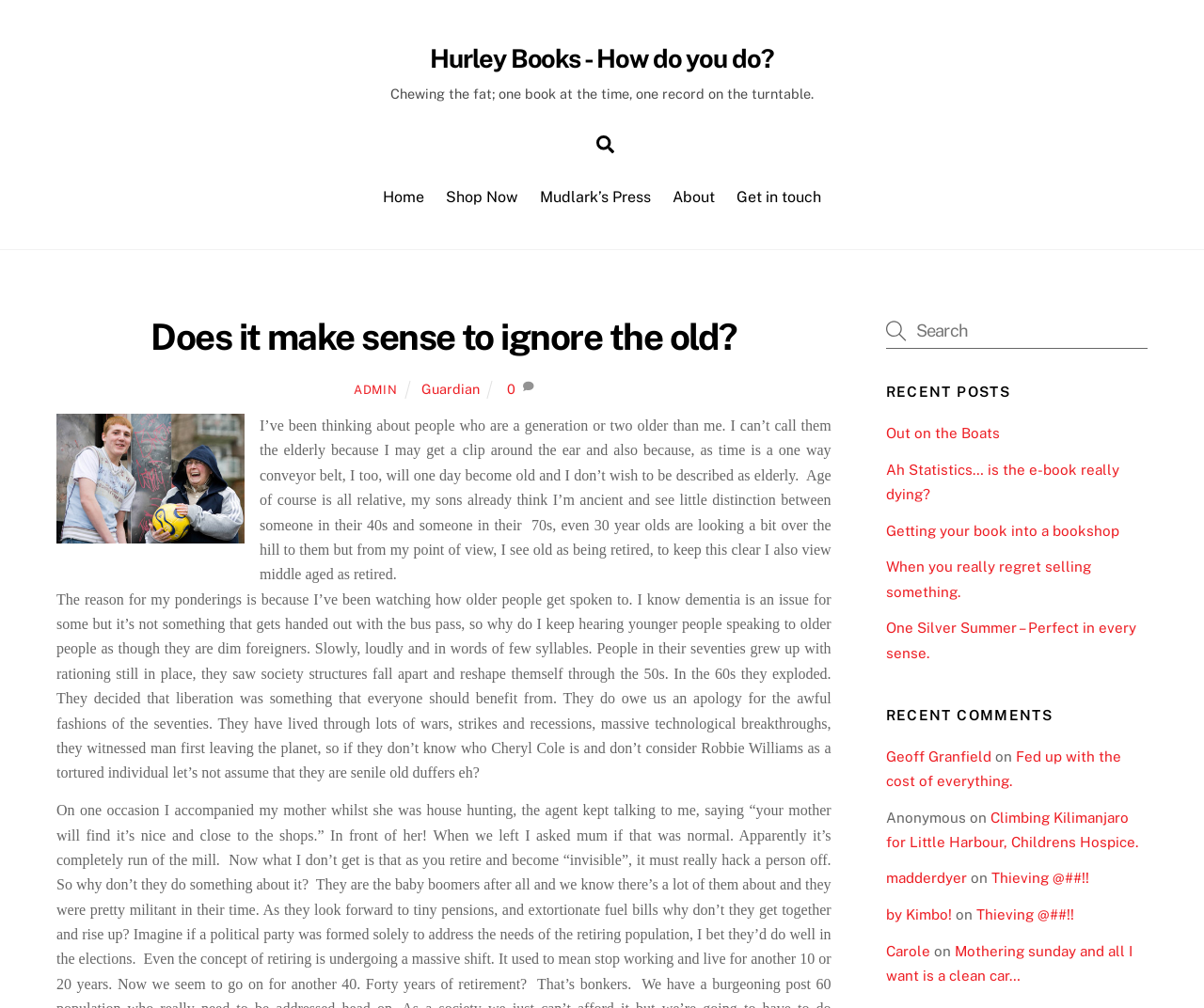Please pinpoint the bounding box coordinates for the region I should click to adhere to this instruction: "View the 'RECENT POSTS' section".

[0.736, 0.38, 0.953, 0.398]